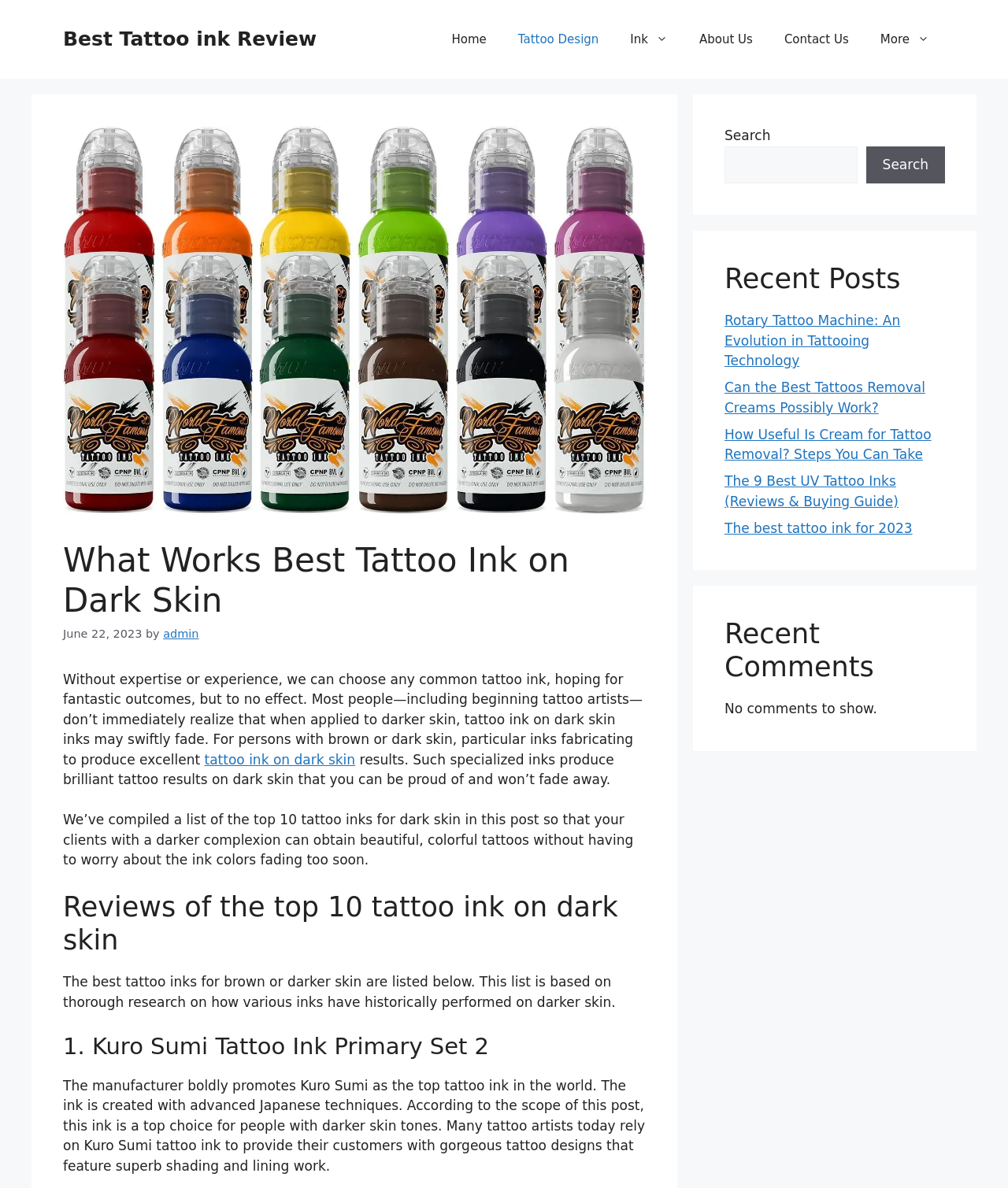Please identify the bounding box coordinates of the element on the webpage that should be clicked to follow this instruction: "Read the 'Reviews of the top 10 tattoo ink on dark skin' section". The bounding box coordinates should be given as four float numbers between 0 and 1, formatted as [left, top, right, bottom].

[0.062, 0.75, 0.641, 0.805]